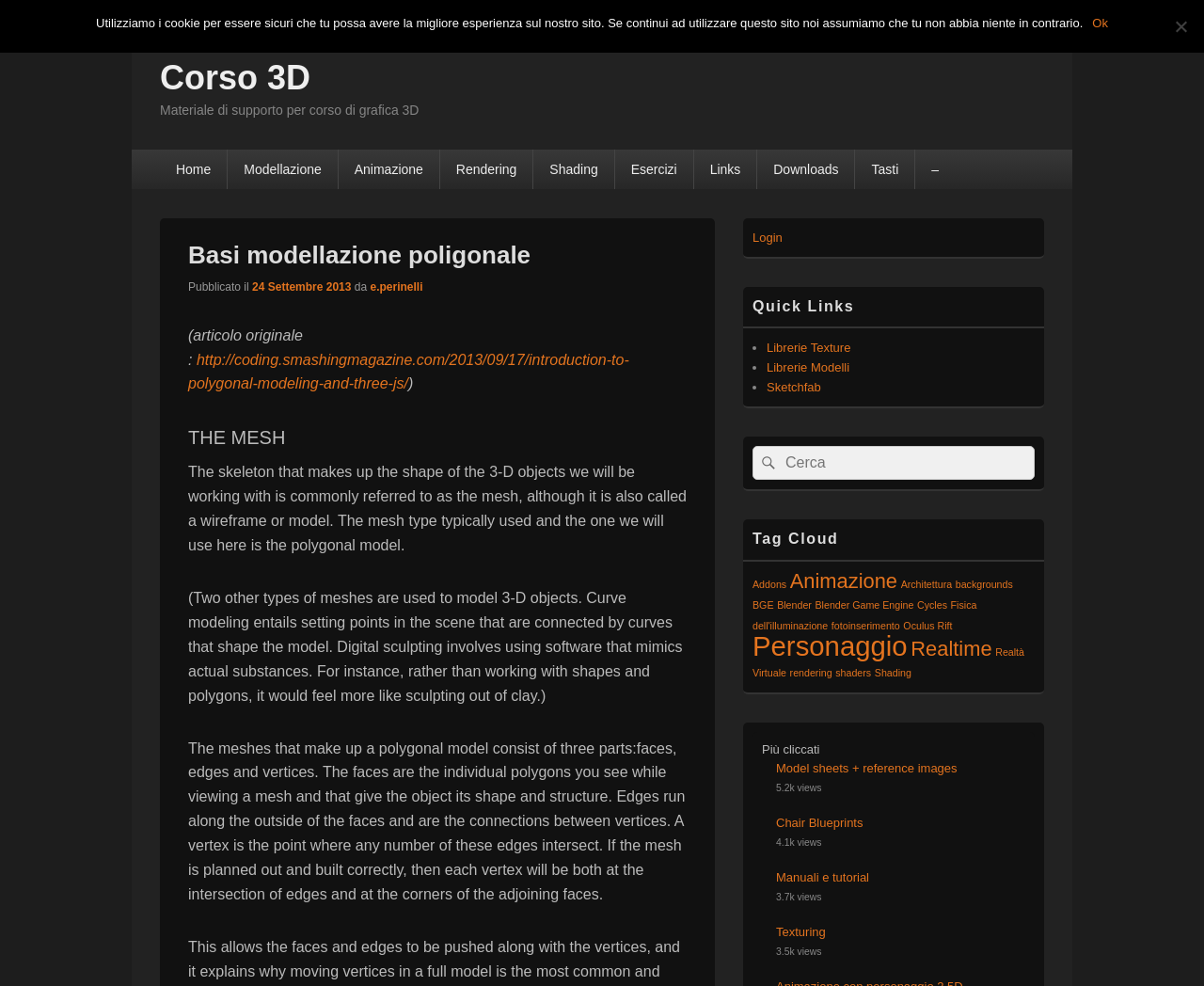What is the name of the software mentioned in the webpage?
Provide a short answer using one word or a brief phrase based on the image.

Blender